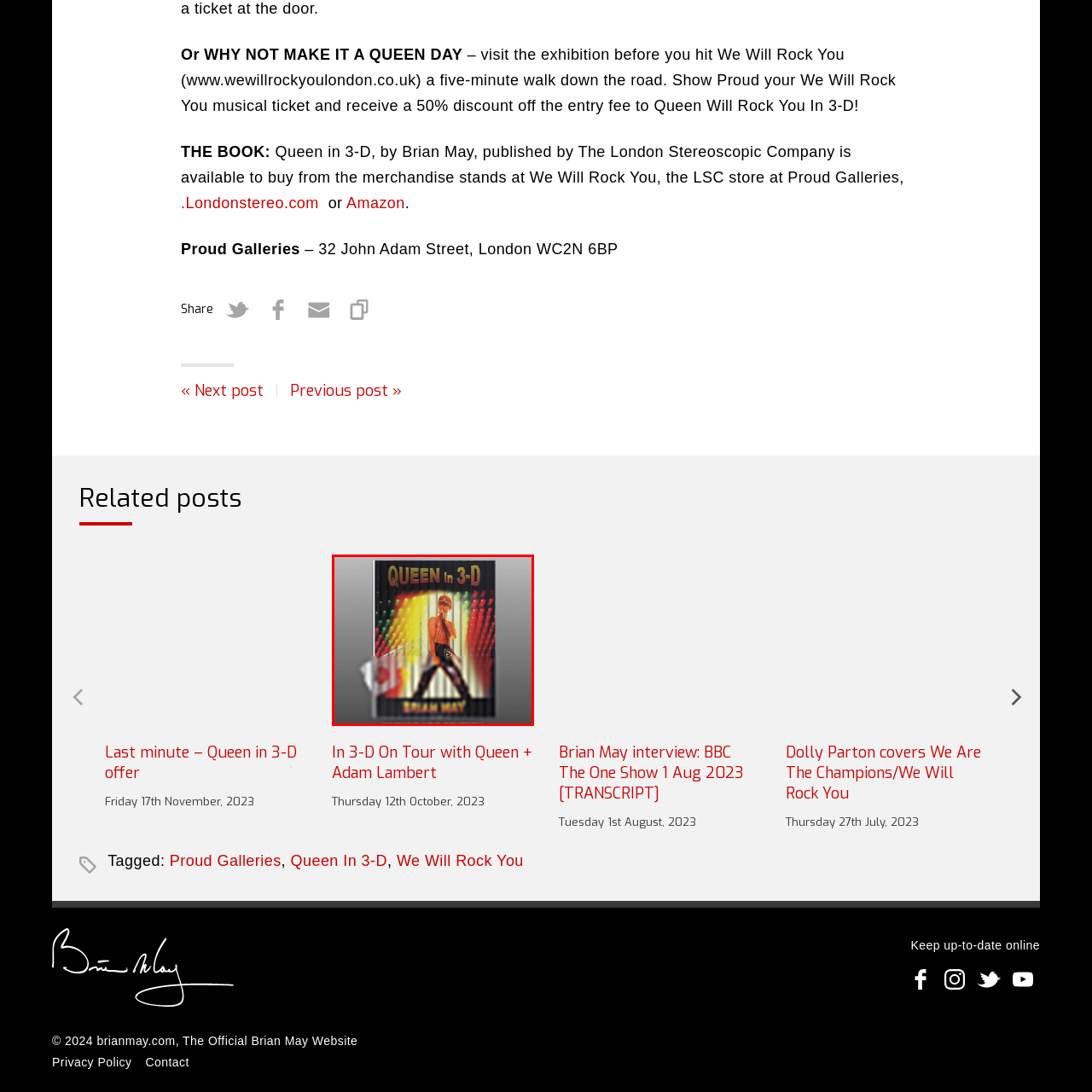Where can the book be purchased?
Inspect the image within the red bounding box and answer the question in detail.

According to the image, the book 'Queen in 3-D' is available for purchase at merchandise stands, including those at Proud Galleries and the LSC store. This information is provided to fans who are interested in buying the book and gaining a unique insight into the legendary band.